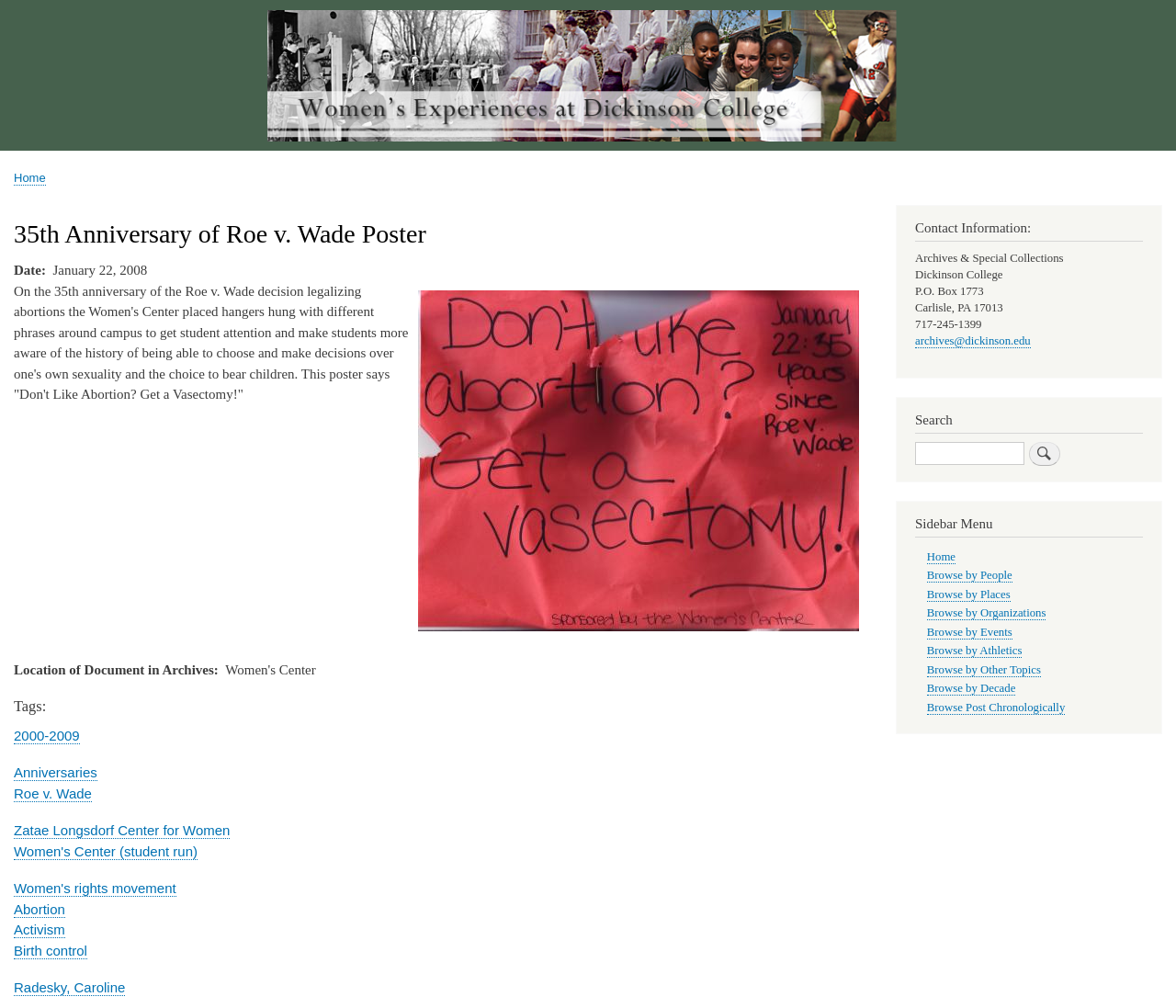Find the bounding box of the element with the following description: "Home". The coordinates must be four float numbers between 0 and 1, formatted as [left, top, right, bottom].

[0.012, 0.169, 0.039, 0.184]